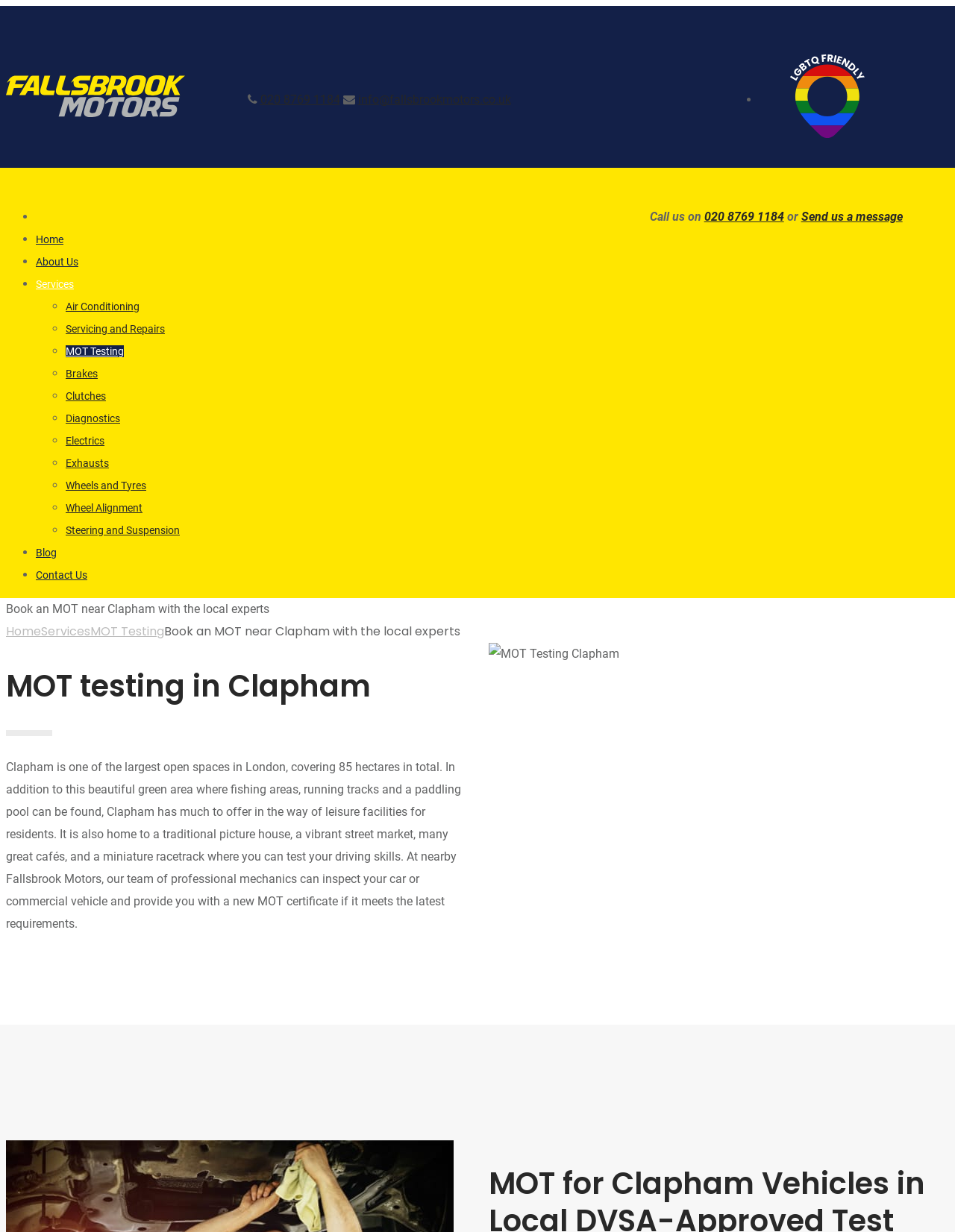What is the type of vehicles that can be serviced at Fallsbrook Motors?
We need a detailed and meticulous answer to the question.

I found this information by looking at the text that describes the services offered by Fallsbrook Motors, which mentions 'car or commercial vehicle'.